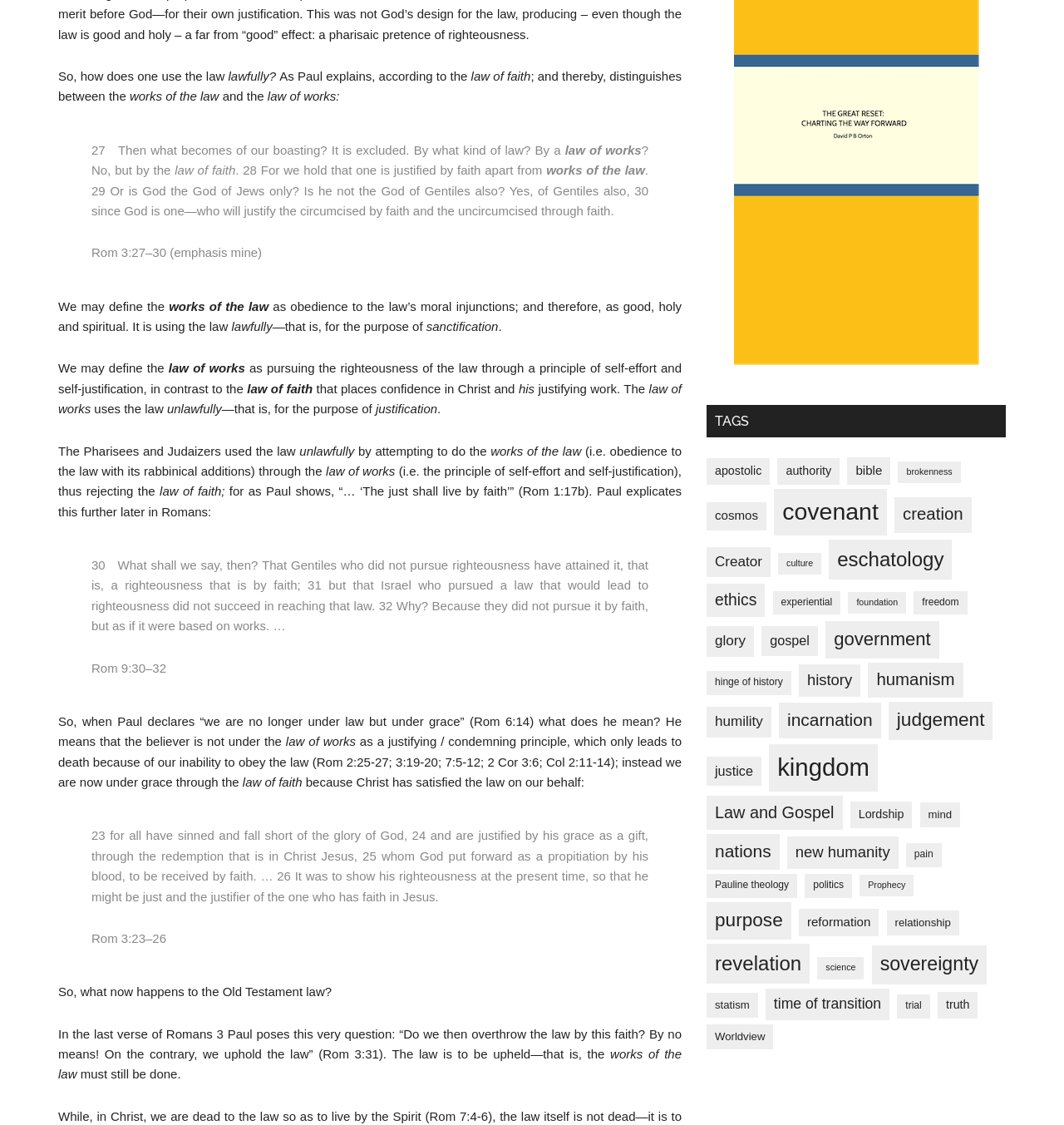Please predict the bounding box coordinates (top-left x, top-left y, bottom-right x, bottom-right y) for the UI element in the screenshot that fits the description: new humanity

[0.74, 0.743, 0.844, 0.772]